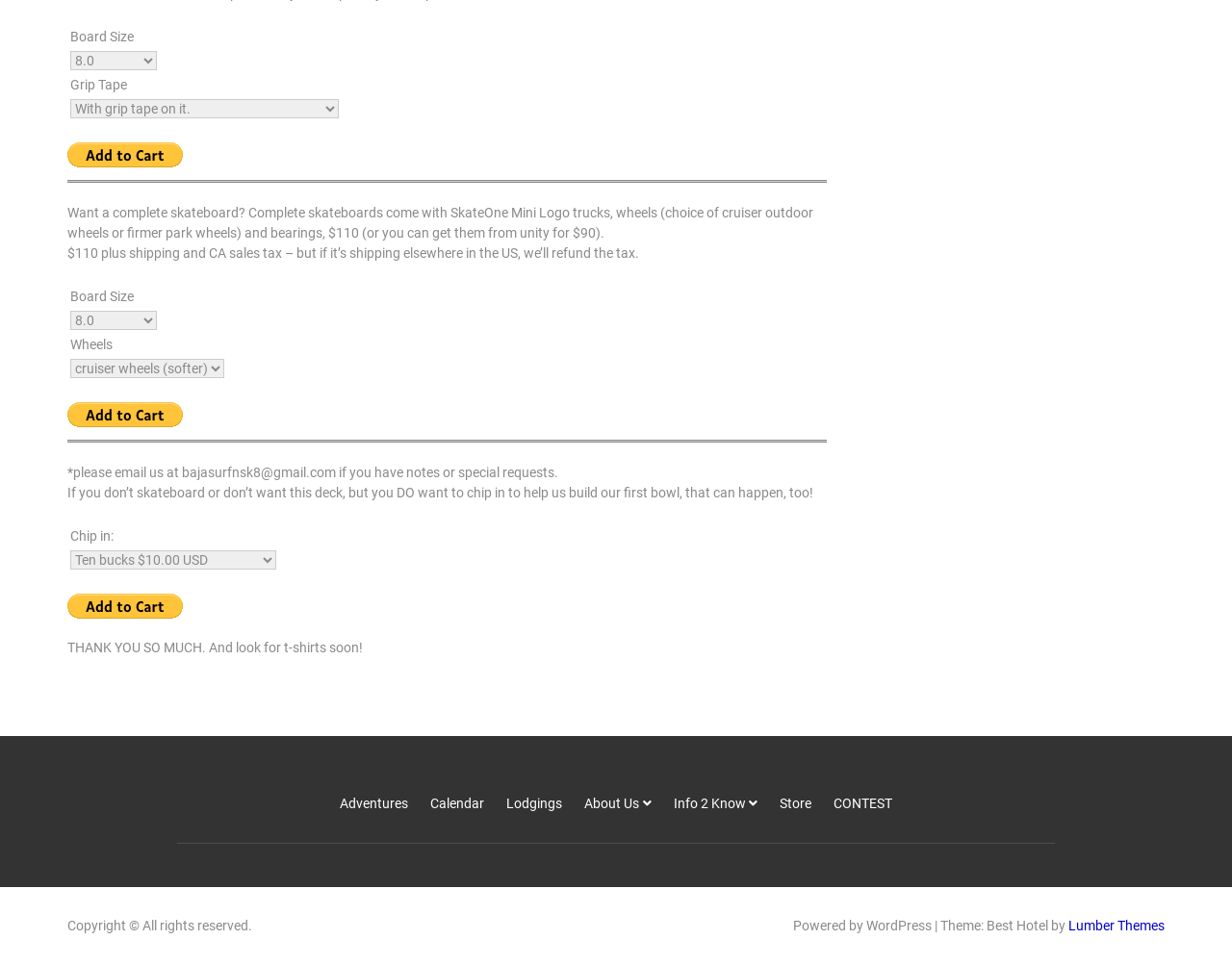Using the format (top-left x, top-left y, bottom-right x, bottom-right y), provide the bounding box coordinates for the described UI element. All values should be floating point numbers between 0 and 1: CONTEST

[0.669, 0.825, 0.732, 0.841]